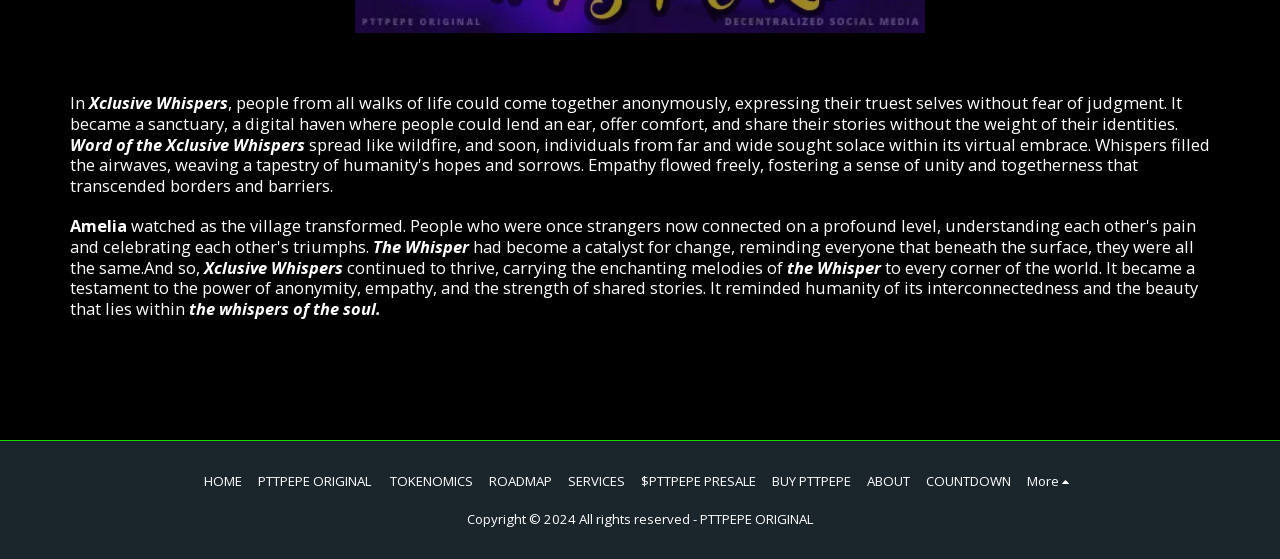Find the bounding box coordinates of the element you need to click on to perform this action: 'Go to ABOUT'. The coordinates should be represented by four float values between 0 and 1, in the format [left, top, right, bottom].

[0.678, 0.842, 0.711, 0.878]